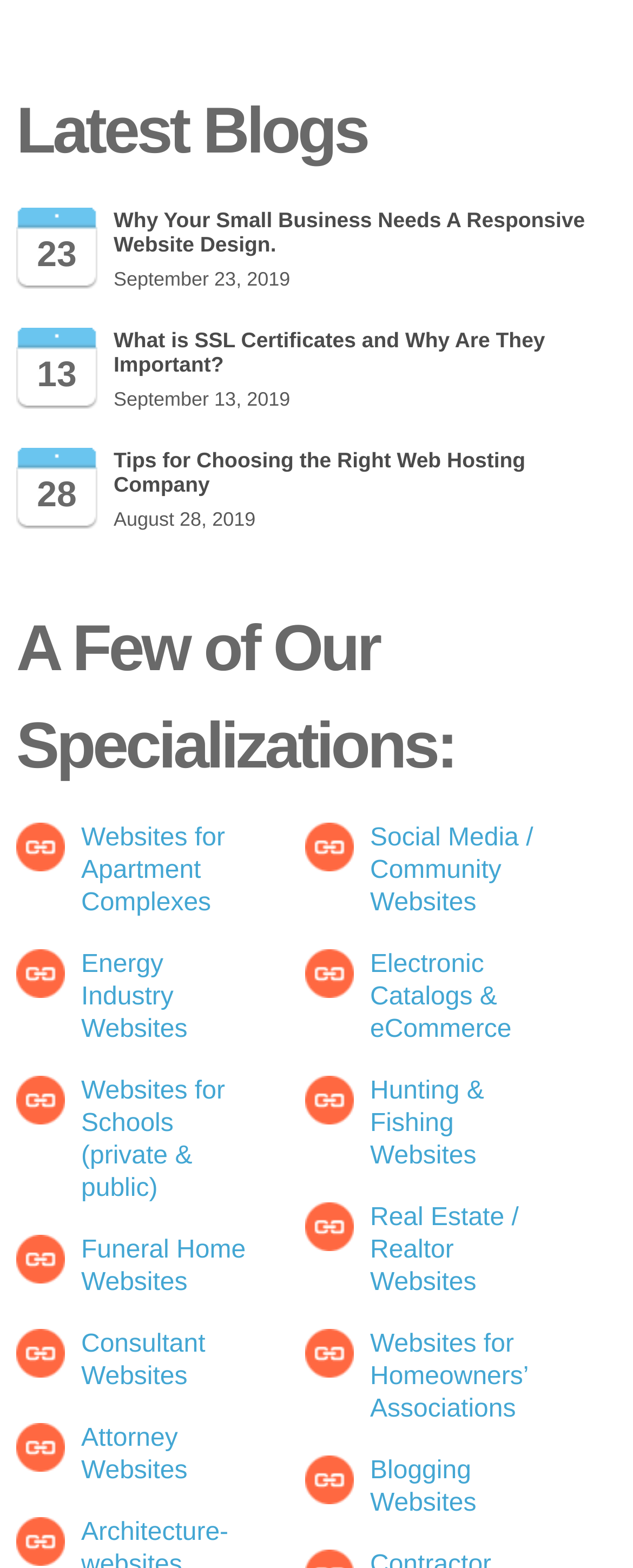Pinpoint the bounding box coordinates of the element you need to click to execute the following instruction: "Read about responsive website design". The bounding box should be represented by four float numbers between 0 and 1, in the format [left, top, right, bottom].

[0.179, 0.132, 0.924, 0.163]